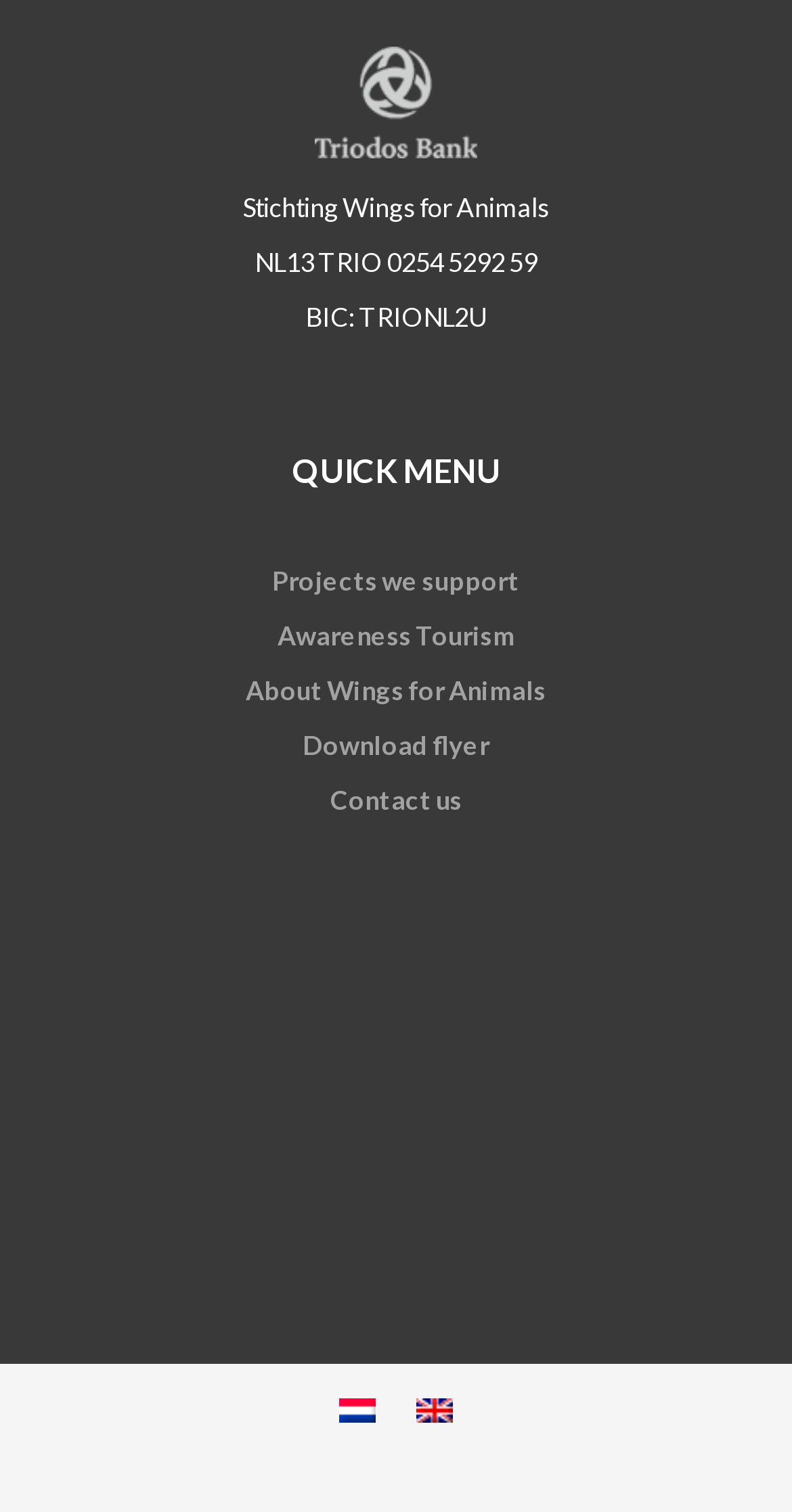Bounding box coordinates are specified in the format (top-left x, top-left y, bottom-right x, bottom-right y). All values are floating point numbers bounded between 0 and 1. Please provide the bounding box coordinate of the region this sentence describes: Projects we support

[0.344, 0.373, 0.656, 0.394]